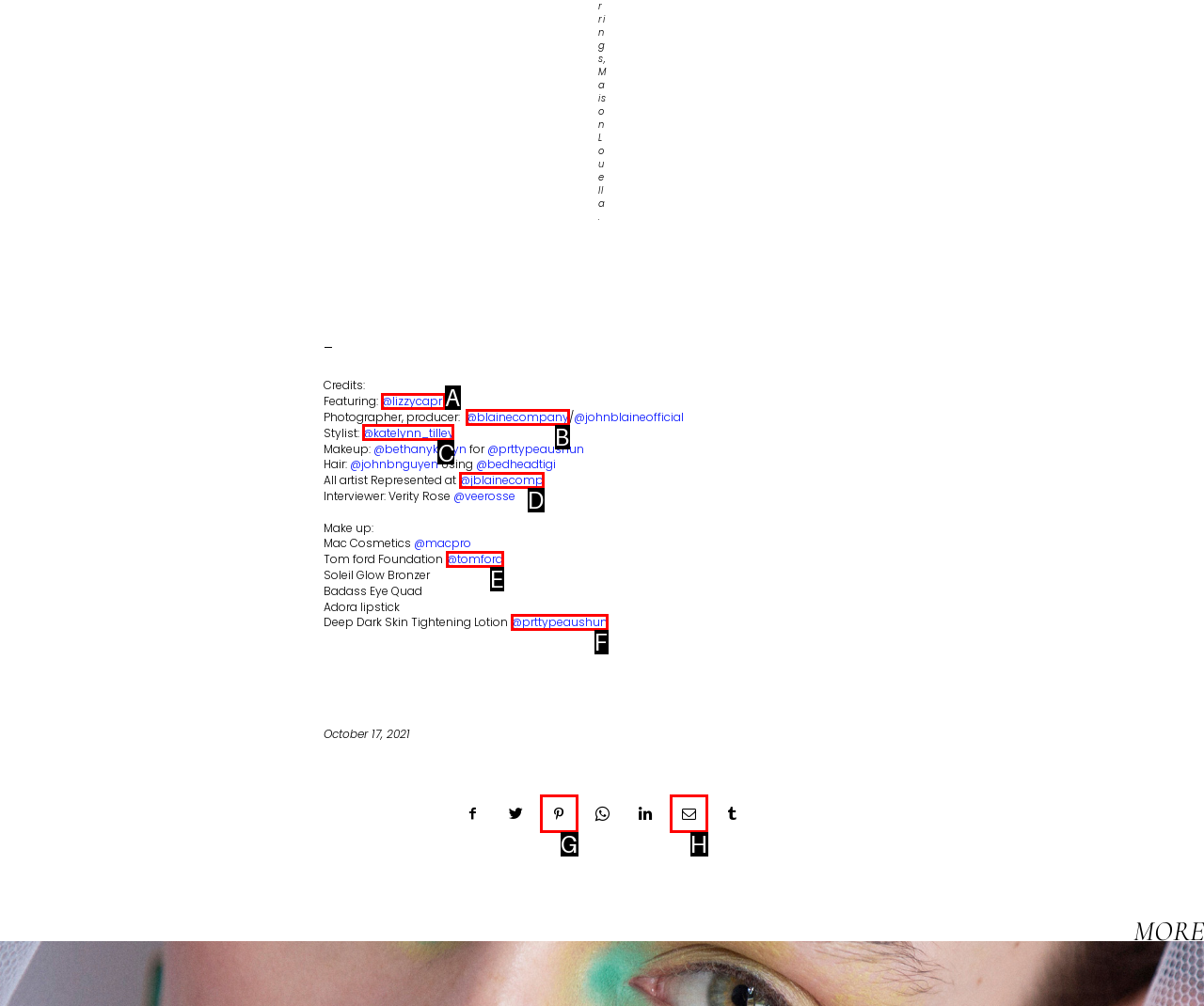Indicate the HTML element that should be clicked to perform the task: View the stylist's profile Reply with the letter corresponding to the chosen option.

C